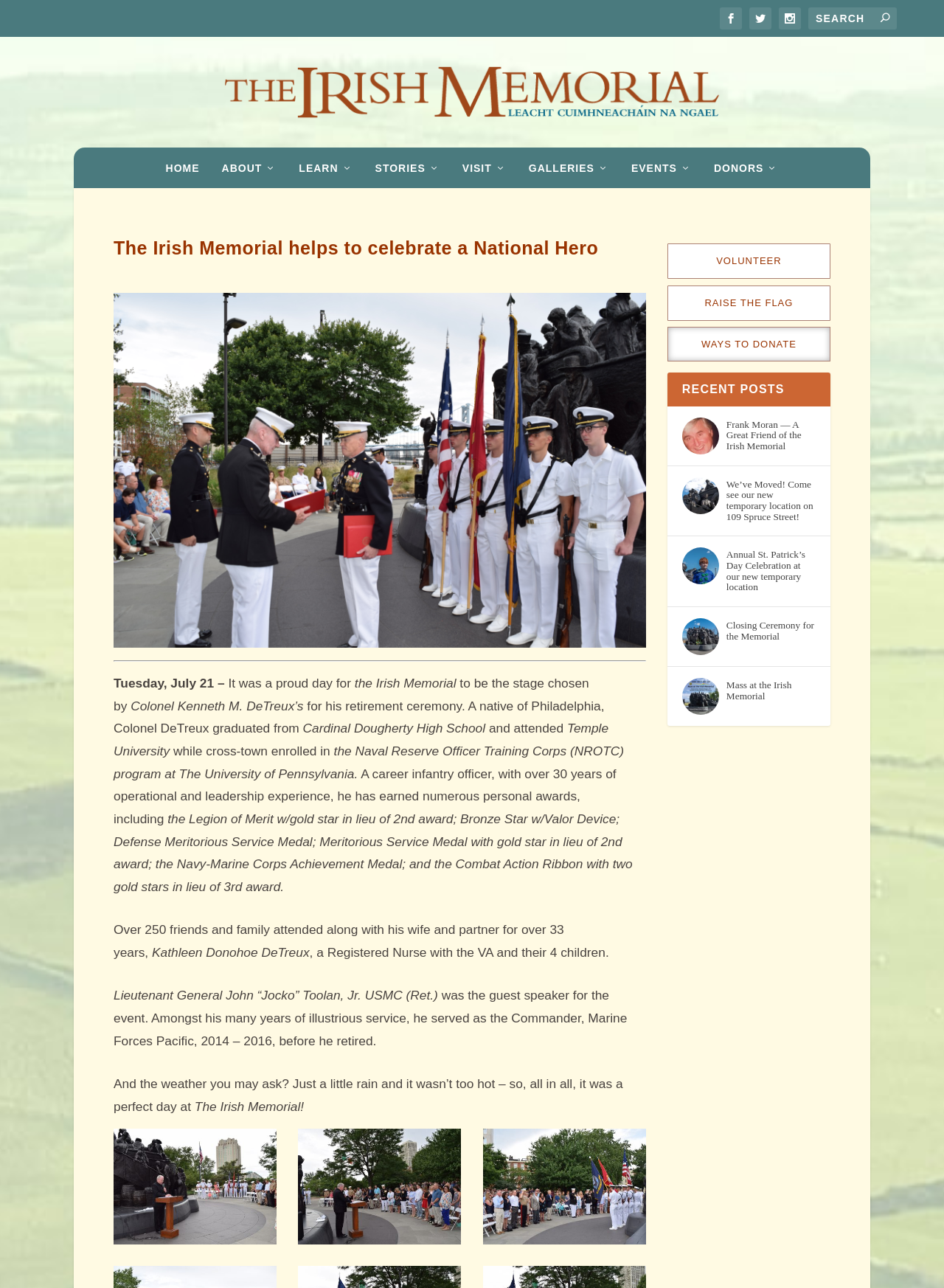Please analyze the image and provide a thorough answer to the question:
What is the event mentioned in the text?

After reading the text, I found that the event mentioned is the retirement ceremony of Colonel Kenneth M. DeTreux, which was held at the Irish Memorial.